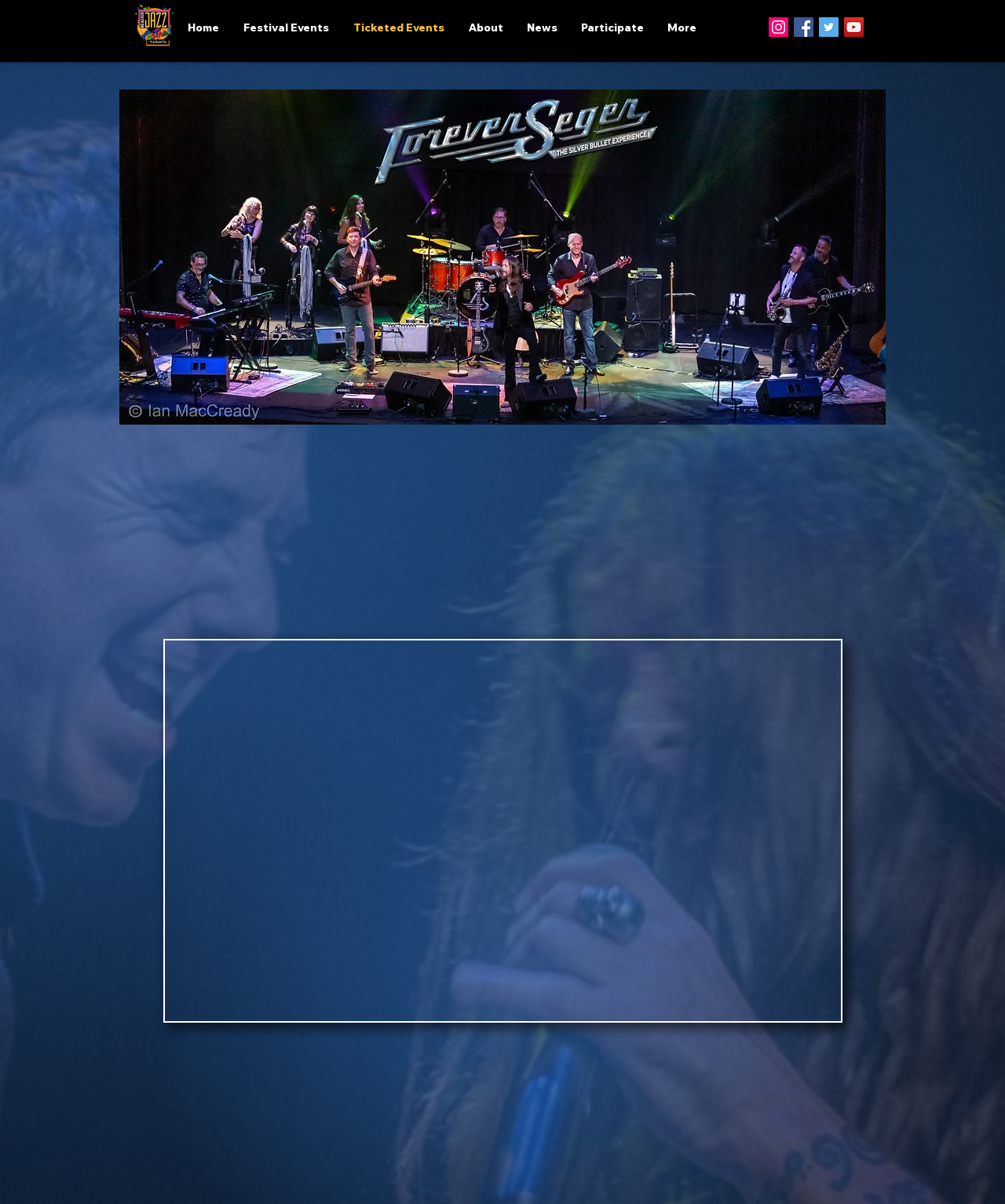What is the name of the venue for the November 30th event?
Examine the image closely and answer the question with as much detail as possible.

I found the heading element 'November 30th FirstOntario Performing Arts Centre St. Catharines' which mentions the venue as FirstOntario Performing Arts Centre.